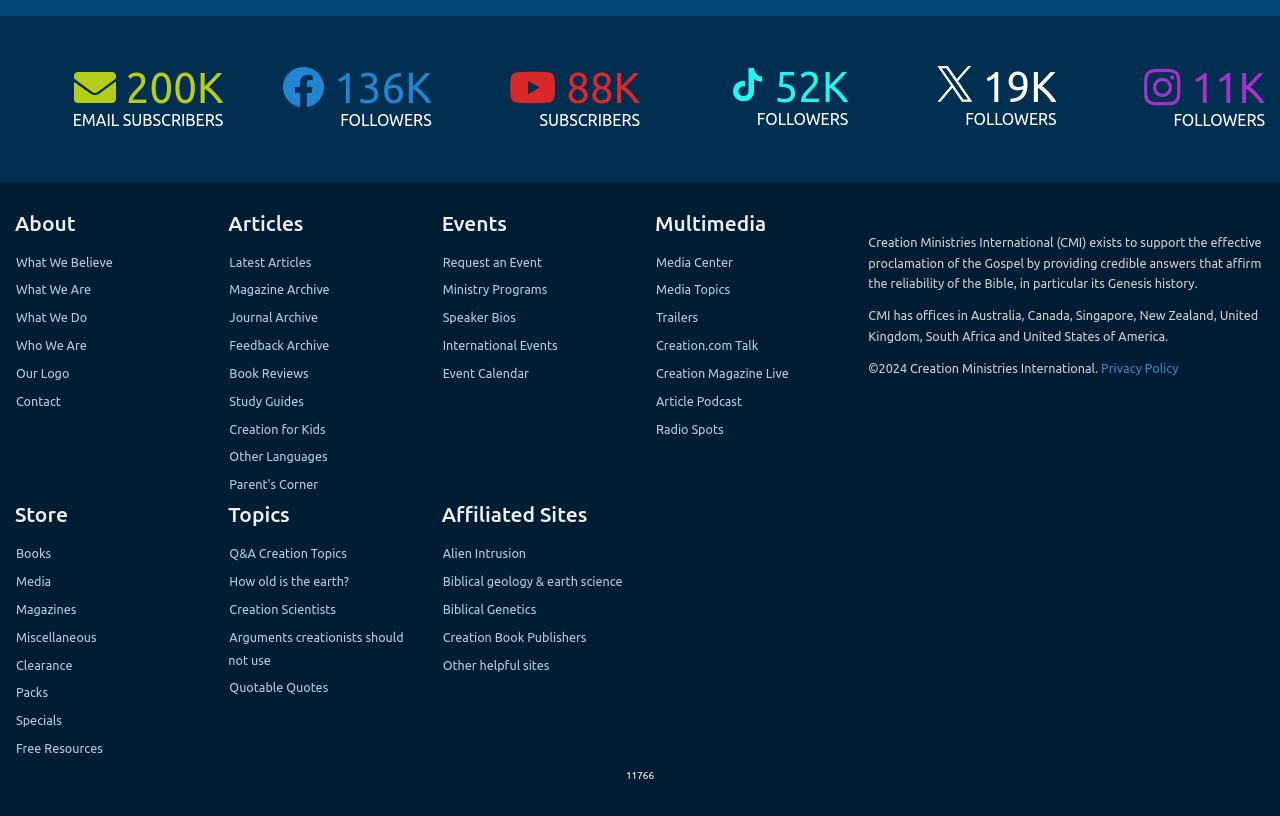Please identify the bounding box coordinates of the element's region that I should click in order to complete the following instruction: "Click on 'Return to text'". The bounding box coordinates consist of four float numbers between 0 and 1, i.e., [left, top, right, bottom].

[0.305, 0.116, 0.389, 0.139]